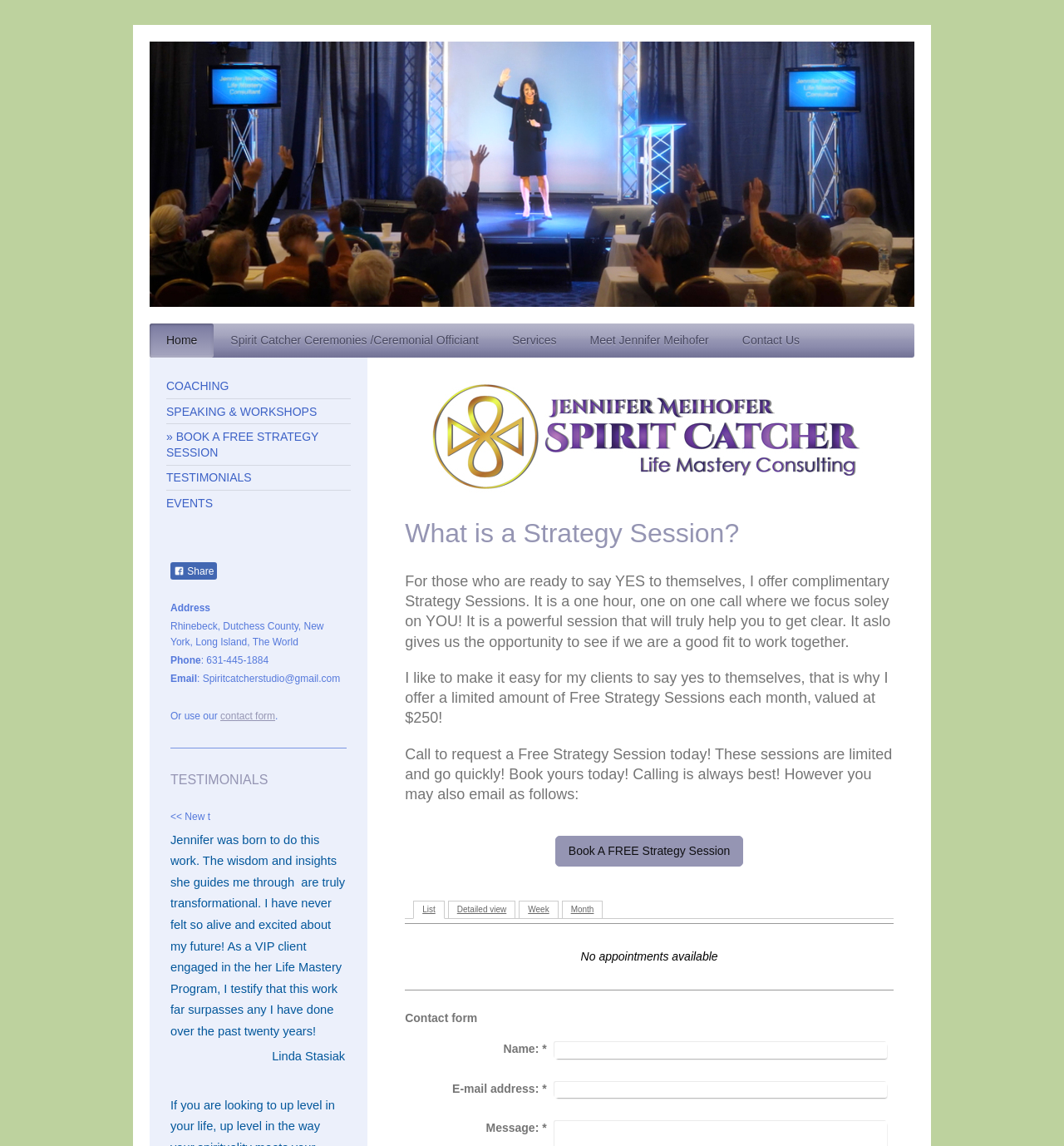Locate the bounding box coordinates of the item that should be clicked to fulfill the instruction: "Click on the 'COACHING' link".

[0.156, 0.326, 0.33, 0.348]